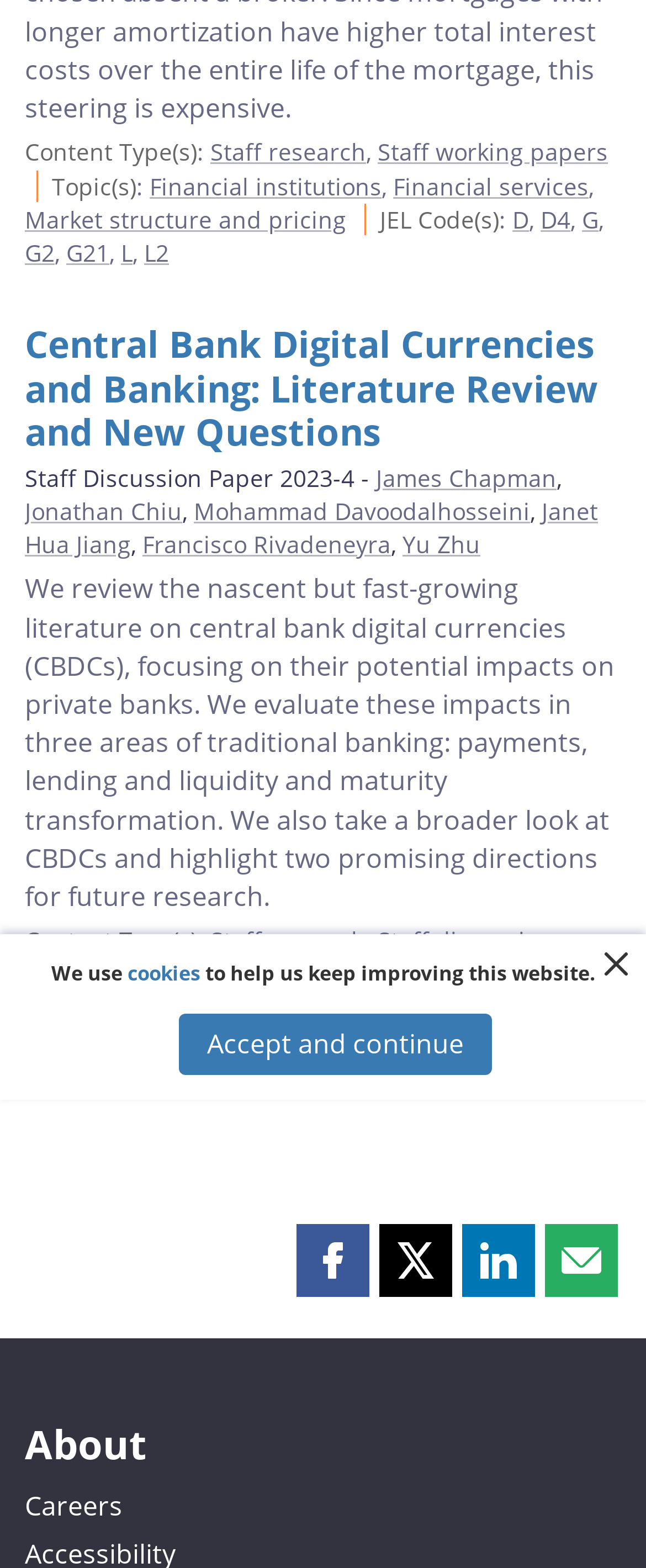Carefully examine the image and provide an in-depth answer to the question: Who are the authors of the staff discussion paper?

The authors of the staff discussion paper can be found in the links 'James Chapman', 'Jonathan Chiu', 'Mohammad Davoodalhosseini', 'Janet Hua Jiang', 'Francisco Rivadeneyra', 'Yu Zhu' which are sub-elements of the article element.